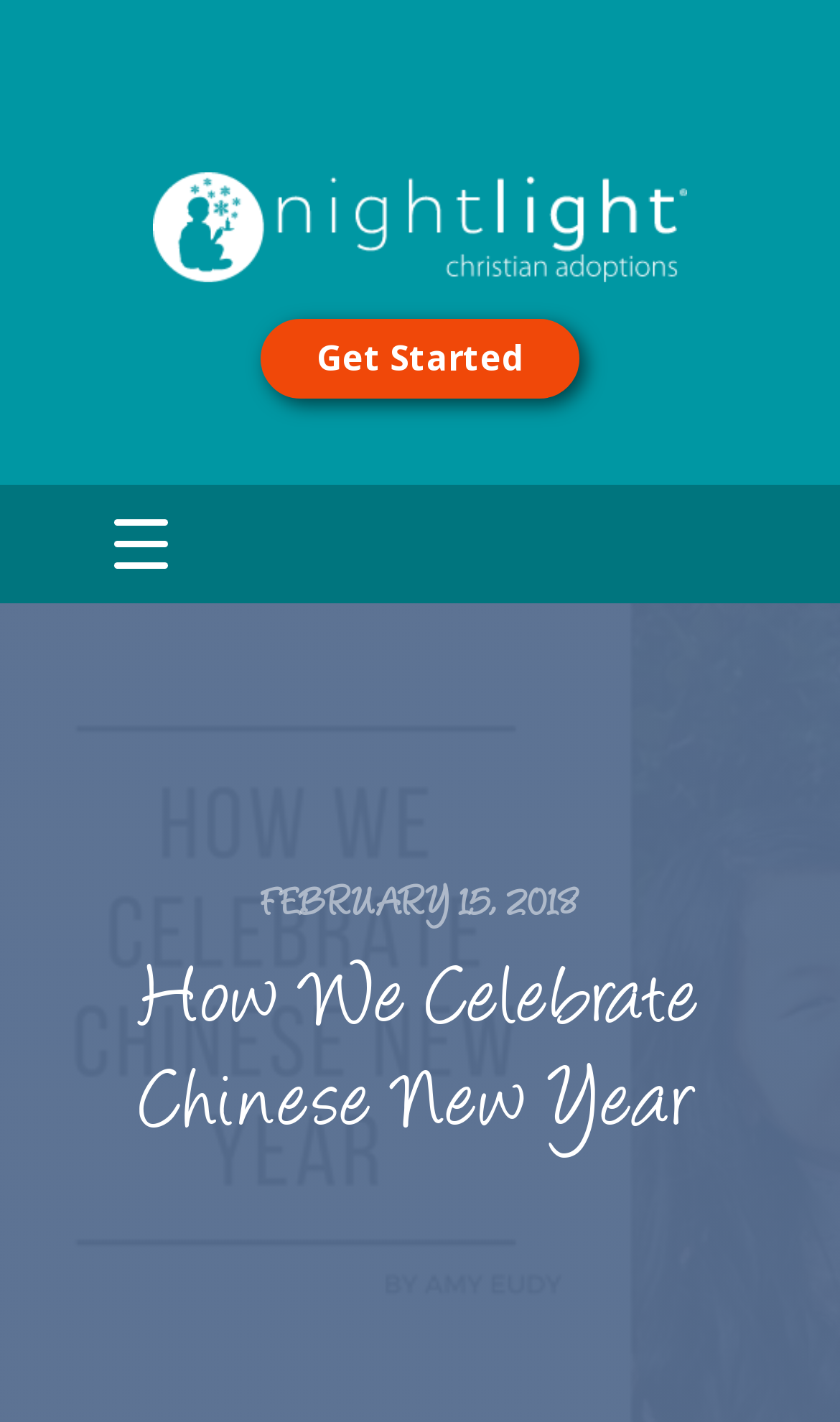Please determine the primary heading and provide its text.

How We Celebrate Chinese New Year